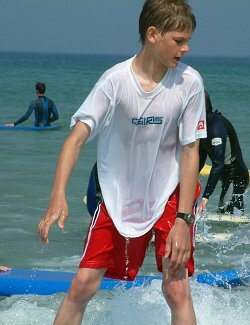Give a comprehensive caption that covers the entire image content.

A young boy stands in the shallow waters of the sea, engaged in water activities that suggest a fun day at the beach. He is wearing a light-colored, slightly translucent shirt that clings to his body due to being wet, paired with bright red swim shorts. His focused expression indicates he's either balancing on a surfboard or preparing to jump back into the waves. In the background, other individuals clad in wetsuits are visible, some seemingly surfing or engaging in water sports, emphasizing the lively atmosphere of the beach setting. The scene captures the essence of summer fun and active outdoor recreation.